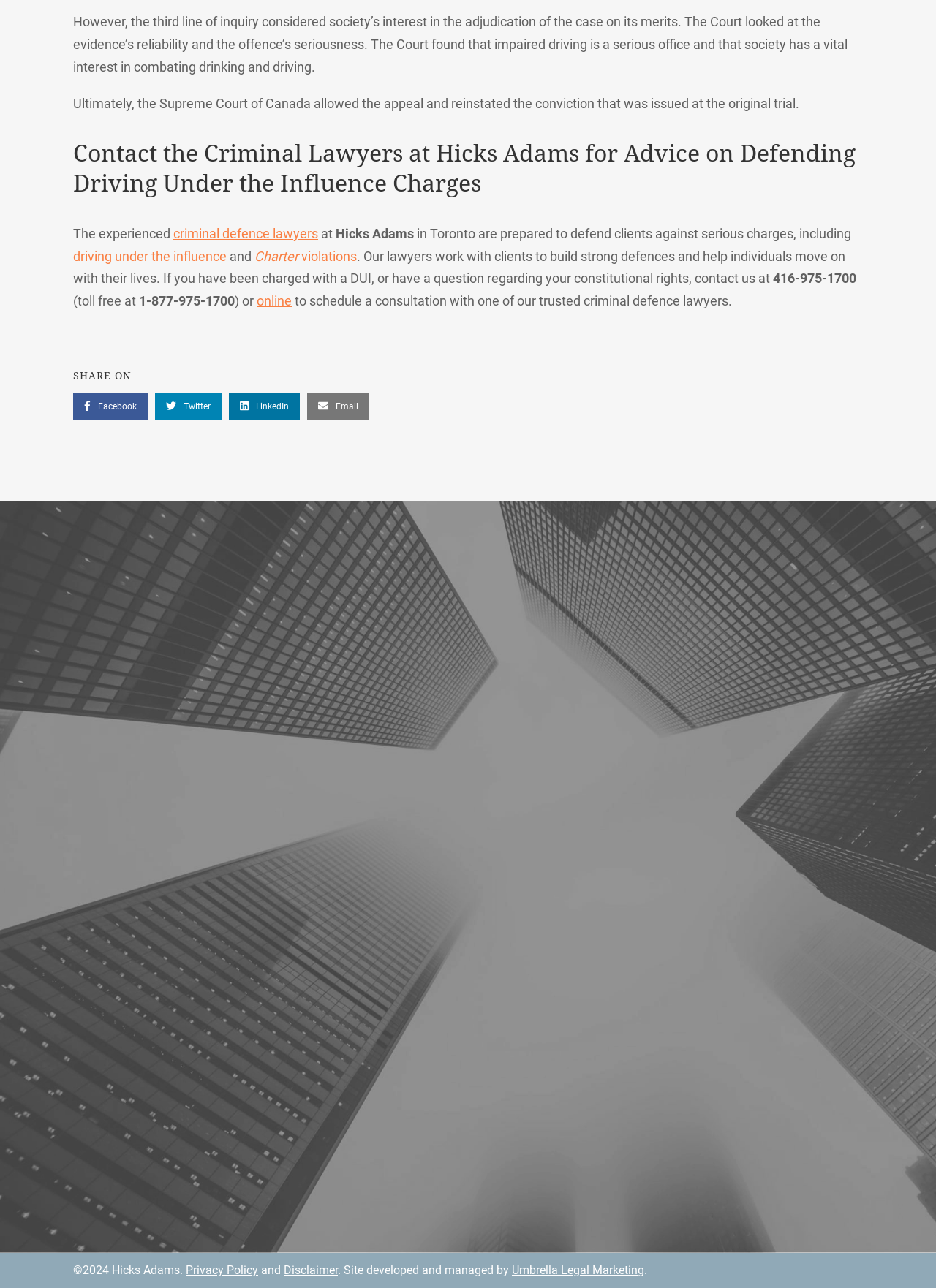What is the link to the privacy policy?
Respond with a short answer, either a single word or a phrase, based on the image.

Privacy Policy